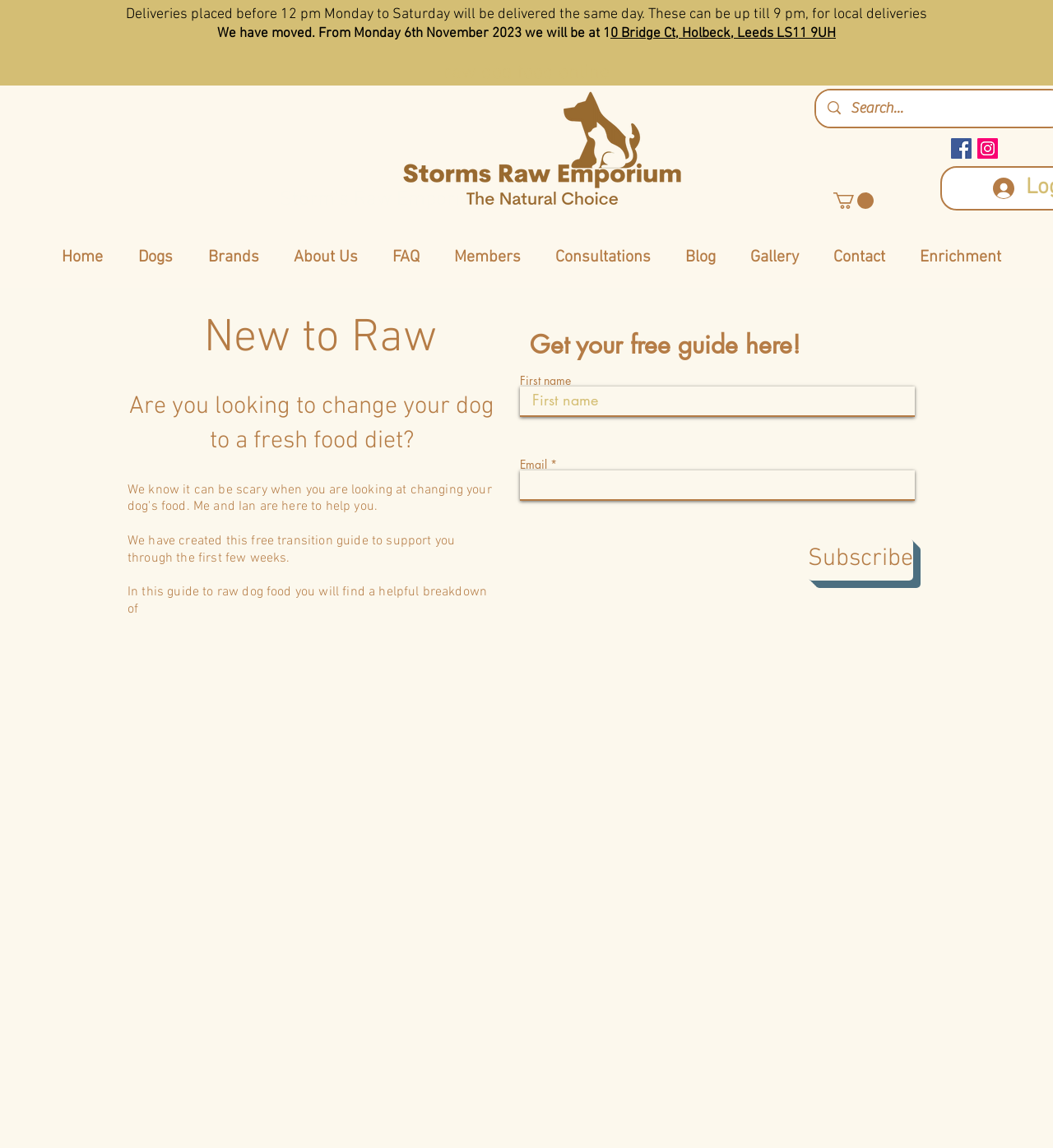What is the purpose of the free transition guide?
Could you give a comprehensive explanation in response to this question?

According to the text 'We have created this free transition guide to support you through the first few weeks.', the purpose of the free transition guide is to support users through the first few weeks of transitioning their dog to a fresh food diet.